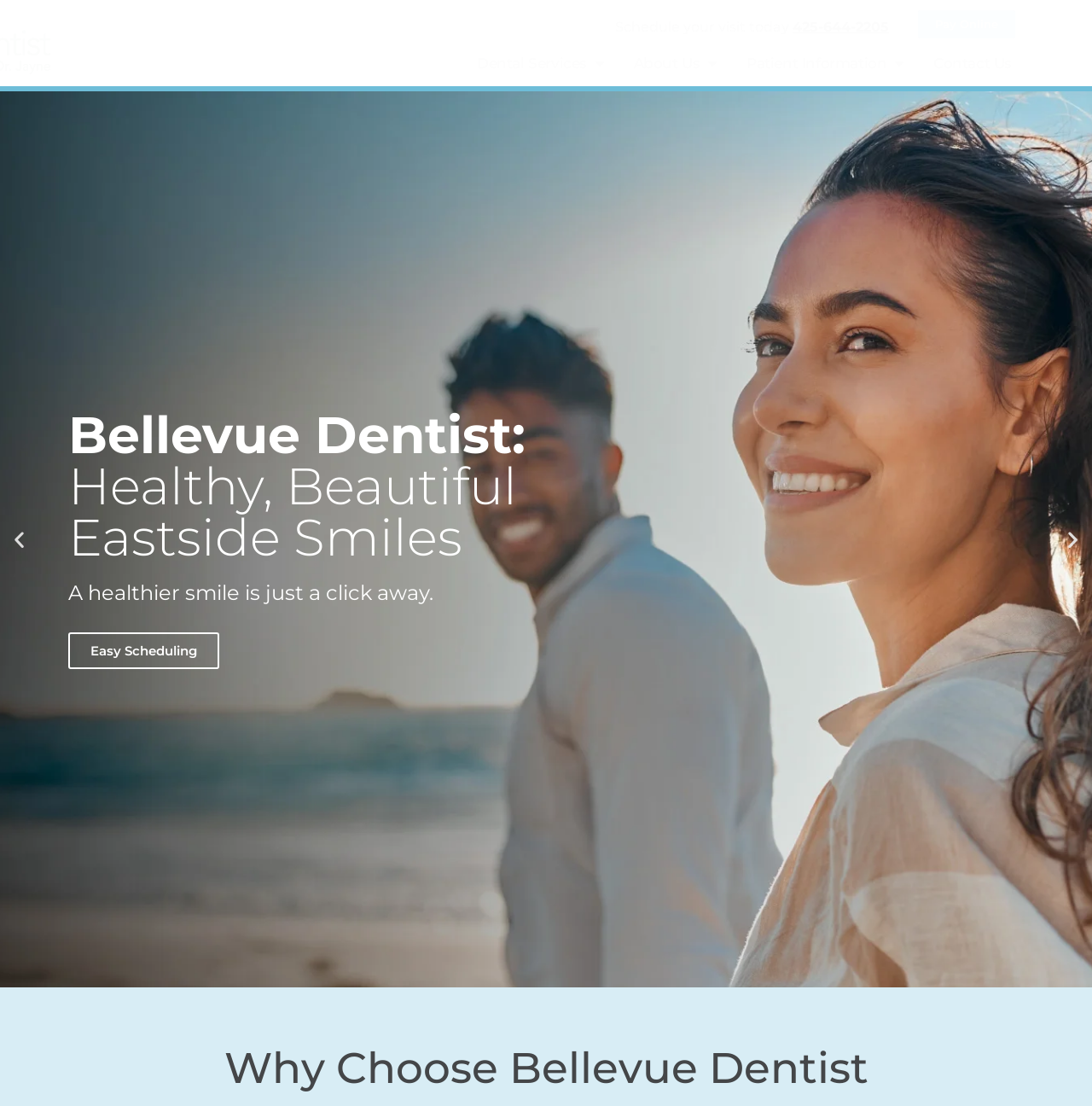Identify the bounding box coordinates for the UI element that matches this description: "alt="Bellevue Dentist Logo"".

[0.055, 0.005, 0.322, 0.069]